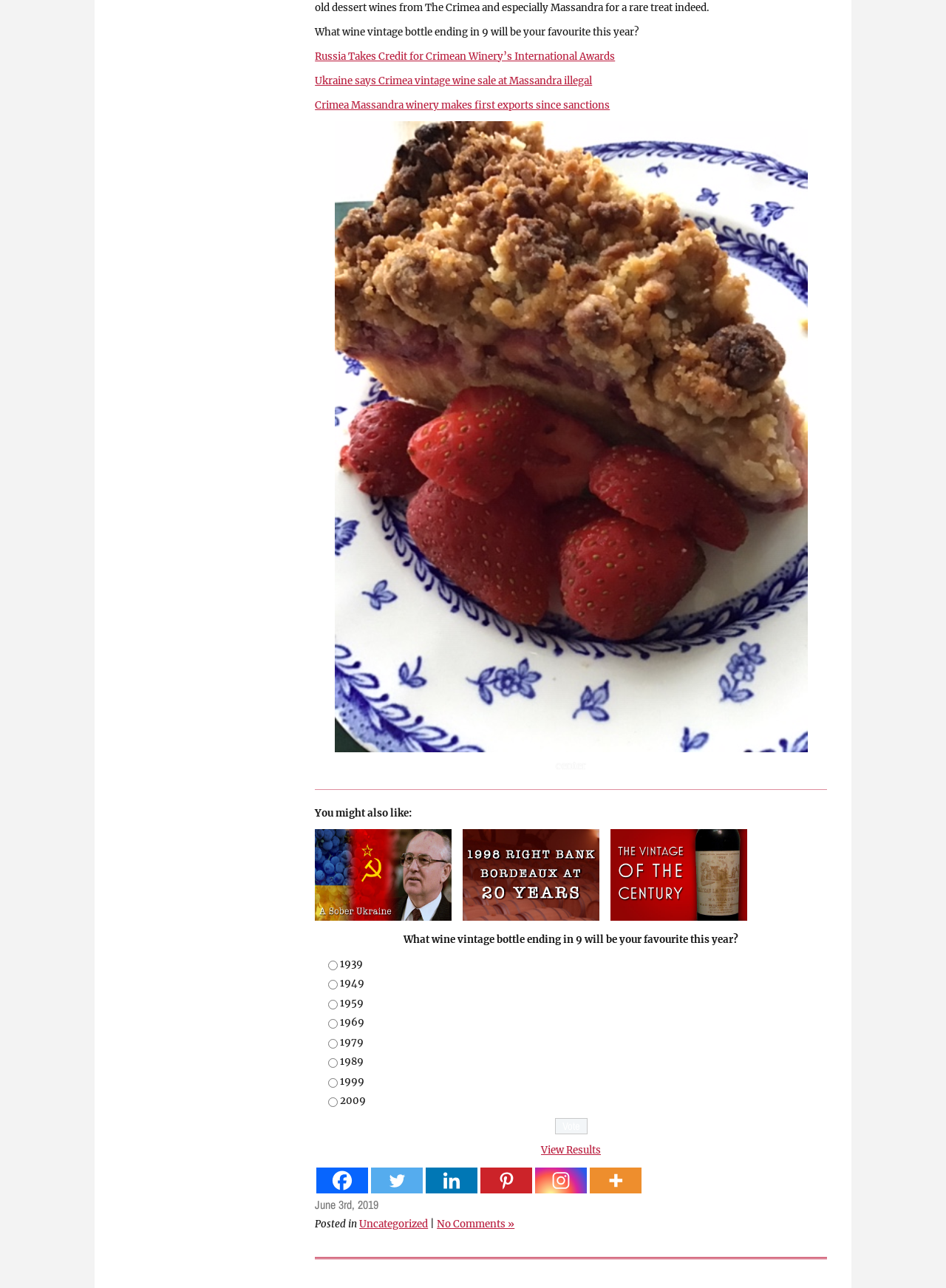What is the earliest month listed?
Based on the image, answer the question with a single word or brief phrase.

June 2017